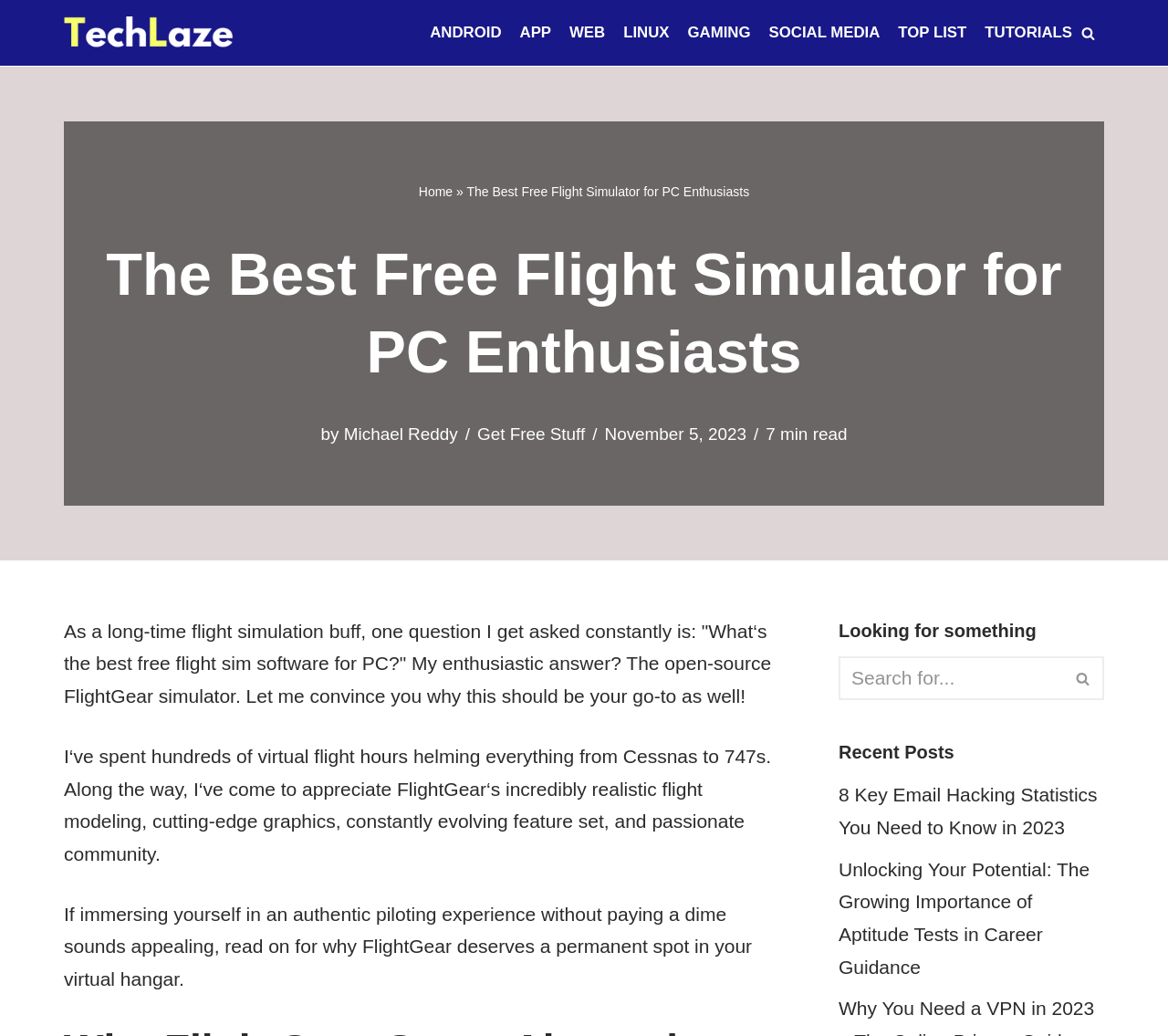What is the author of the article?
Refer to the image and offer an in-depth and detailed answer to the question.

I found the author of the article by looking at the link next to the 'by' text, which says 'Michael Reddy'.